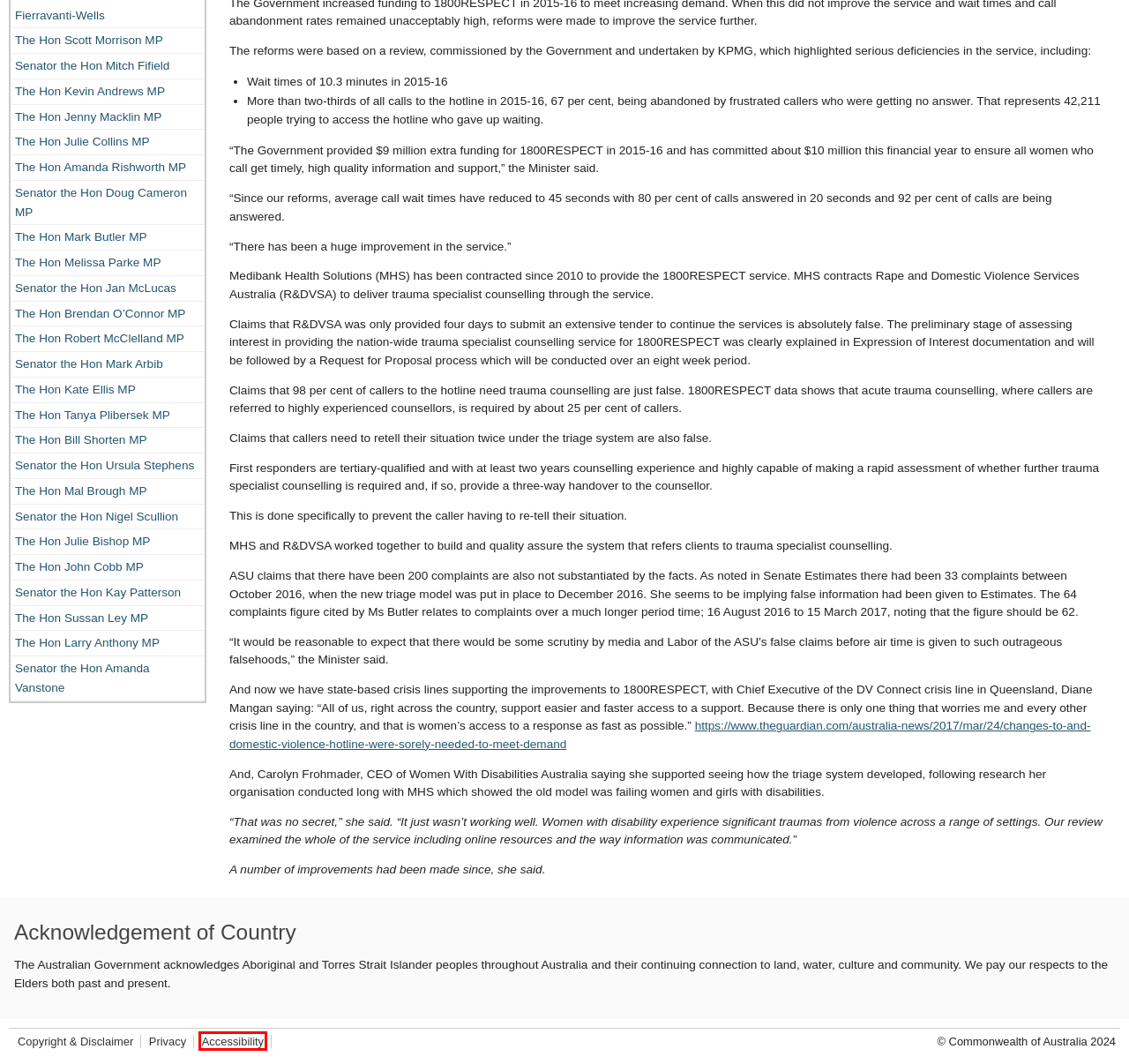Examine the screenshot of a webpage with a red rectangle bounding box. Select the most accurate webpage description that matches the new webpage after clicking the element within the bounding box. Here are the candidates:
A. The Hon Bill Shorten MP | Former Ministers and Parliamentary Secretaries
B. Senator the Hon Doug Cameron MP | Former Ministers and Parliamentary Secretaries
C. Senator the Hon Mark Arbib  | Former Ministers and Parliamentary Secretaries
D. Privacy Policy | Department of Social Services, Australian Government
E. The Hon Mal Brough MP | Former Ministers and Parliamentary Secretaries
F. The Hon Larry Anthony MP | Former Ministers and Parliamentary Secretaries
G. Accessibility  | Department of Social Services, Australian Government
H. Senator the Hon Ursula Stephens | Former Ministers and Parliamentary Secretaries

G